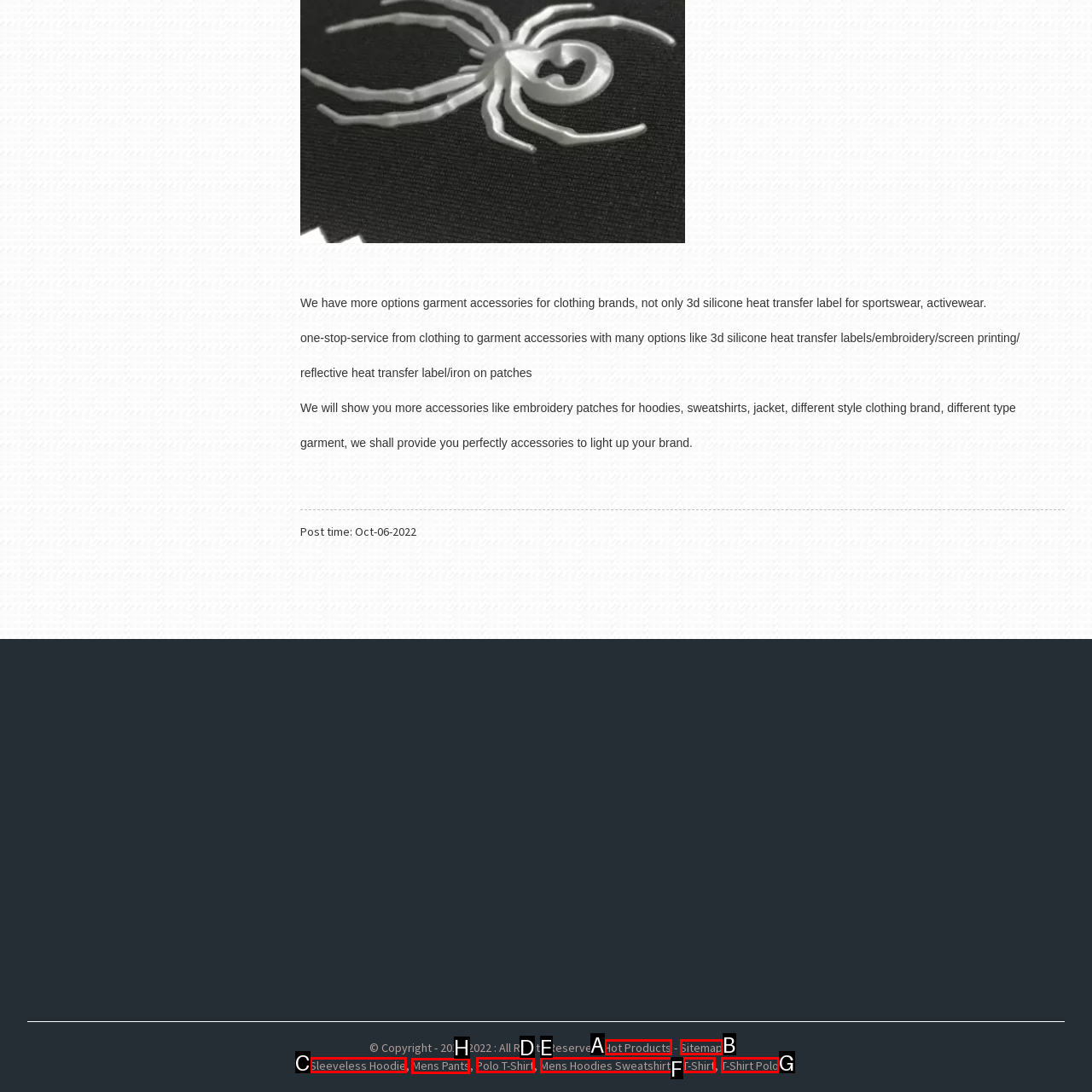From the given options, indicate the letter that corresponds to the action needed to complete this task: Check the 'Mens Pants' link. Respond with only the letter.

H